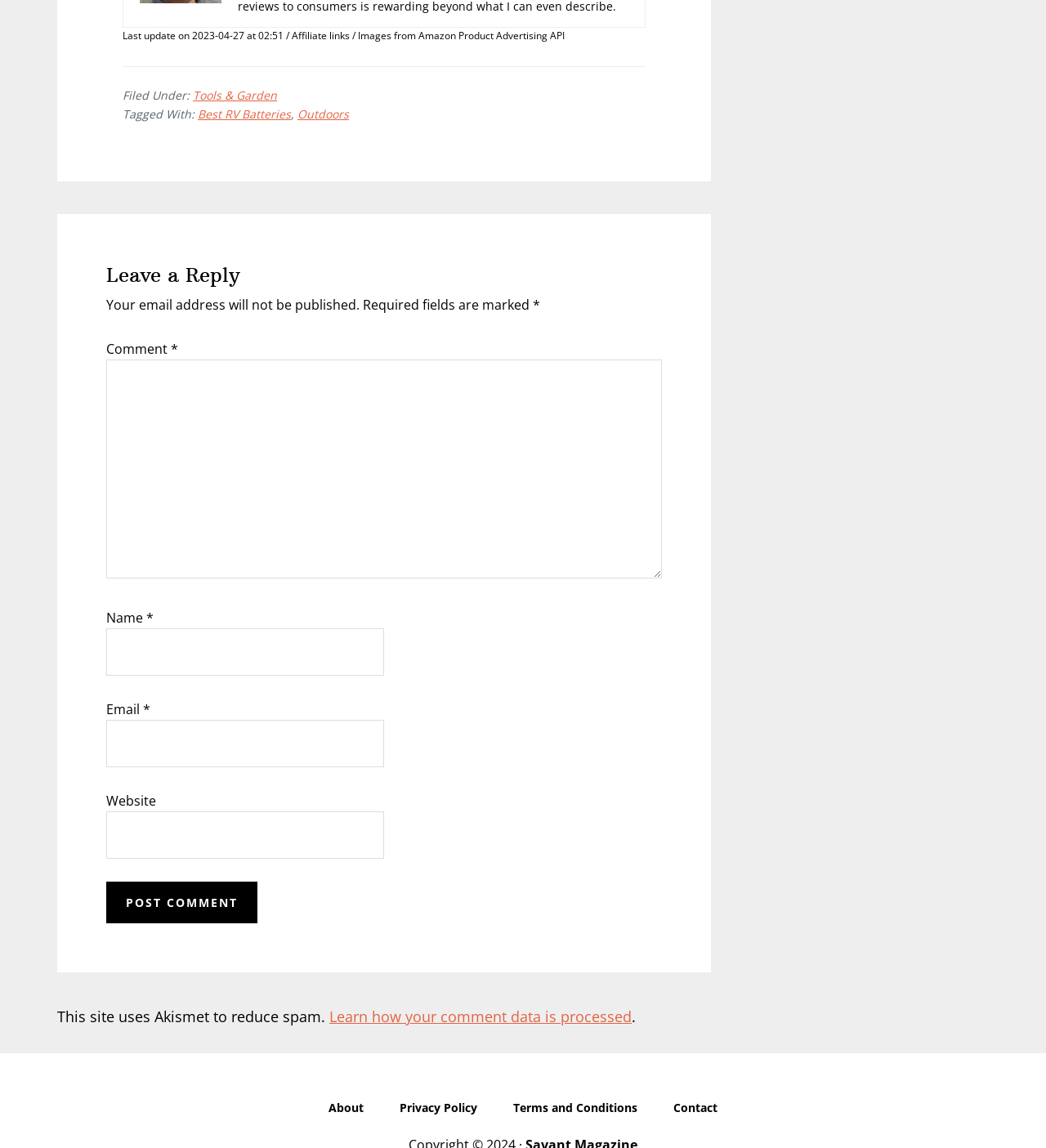Determine the bounding box coordinates of the area to click in order to meet this instruction: "Leave a comment".

[0.102, 0.229, 0.633, 0.249]